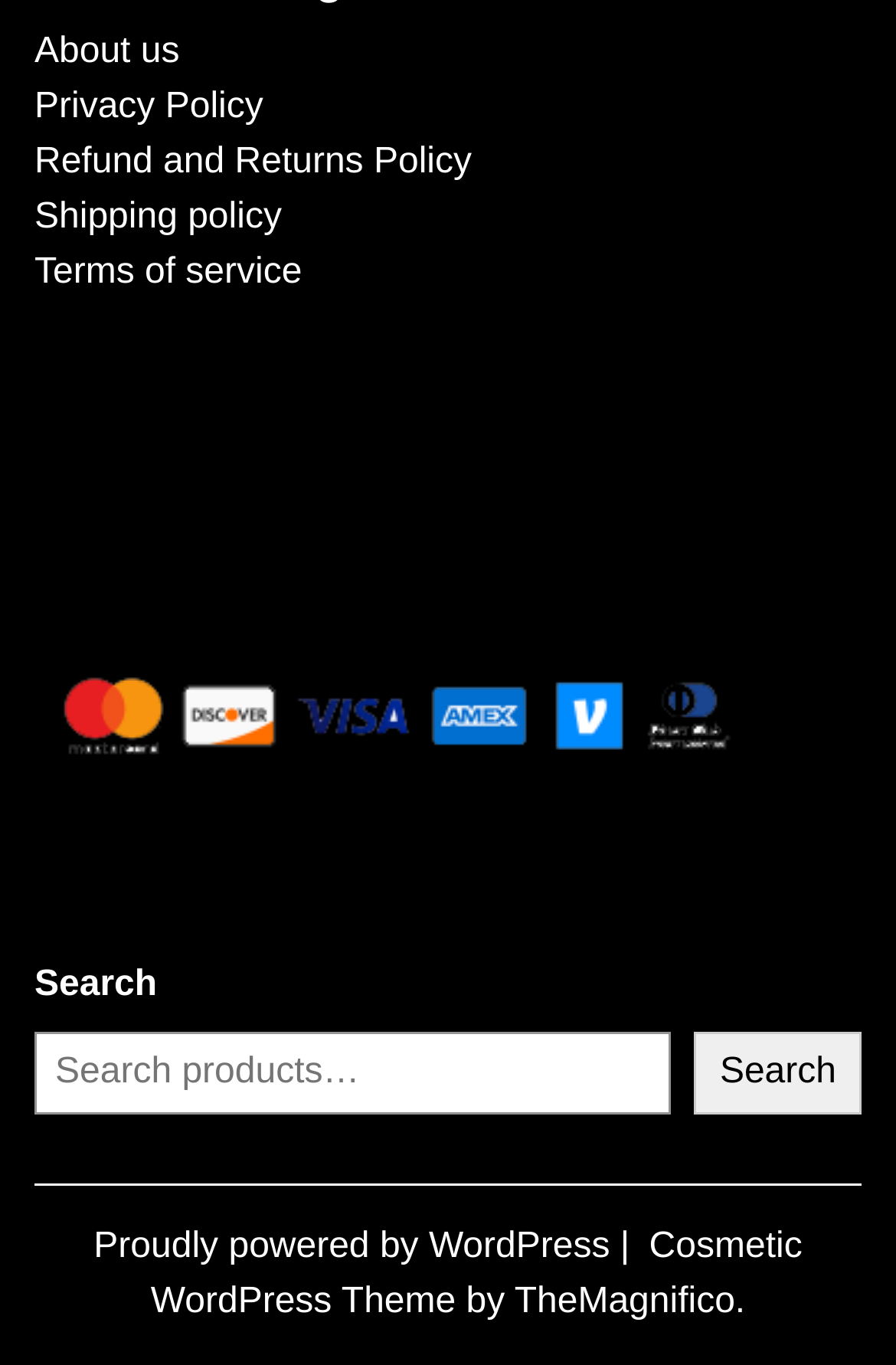Please give a succinct answer using a single word or phrase:
What is the name of the author of the WordPress theme?

TheMagnifico